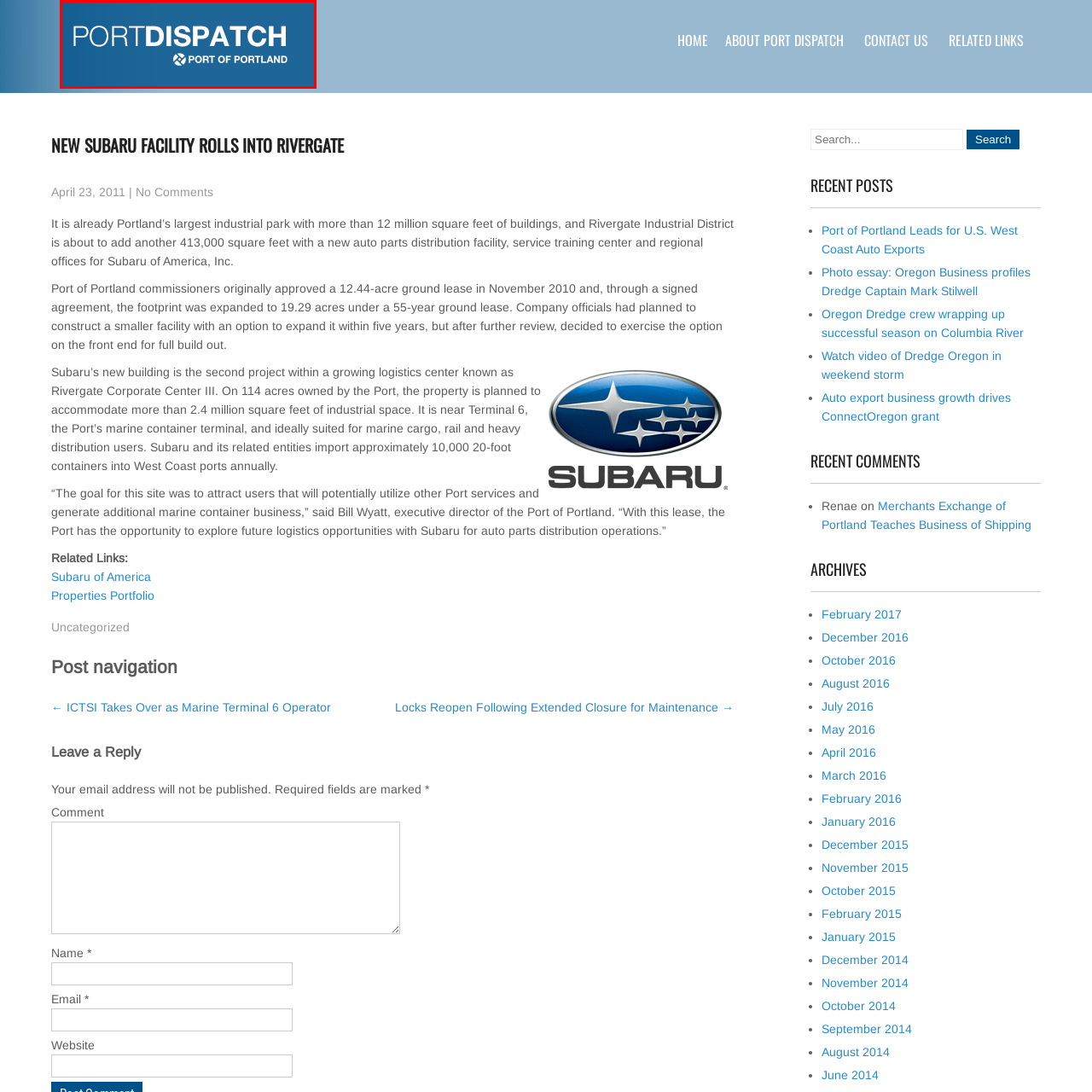Direct your attention to the image within the red boundary and answer the question with a single word or phrase:
What is the purpose of the publication?

Provides updates and news